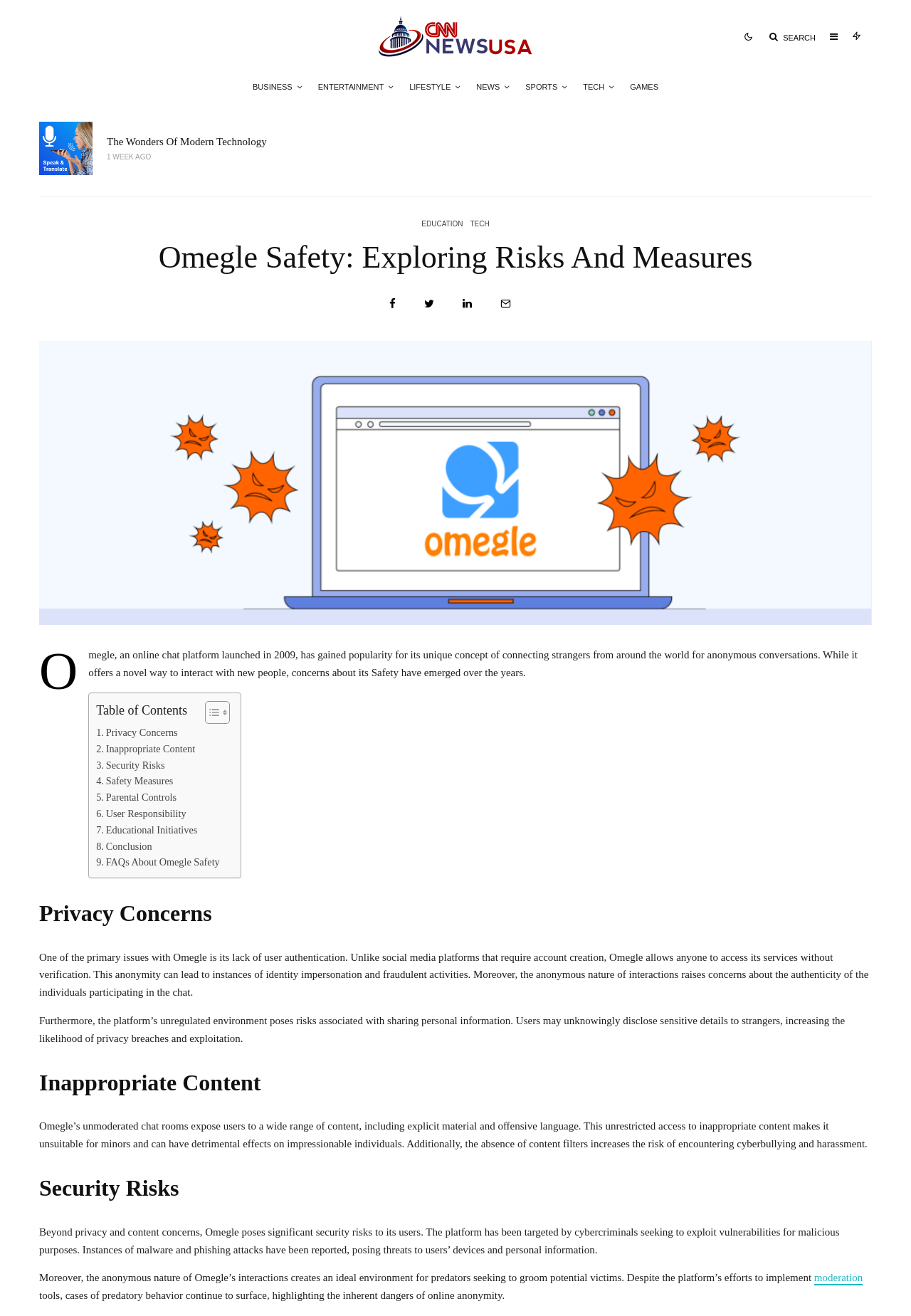How many articles are listed on the webpage? Examine the screenshot and reply using just one word or a brief phrase.

3